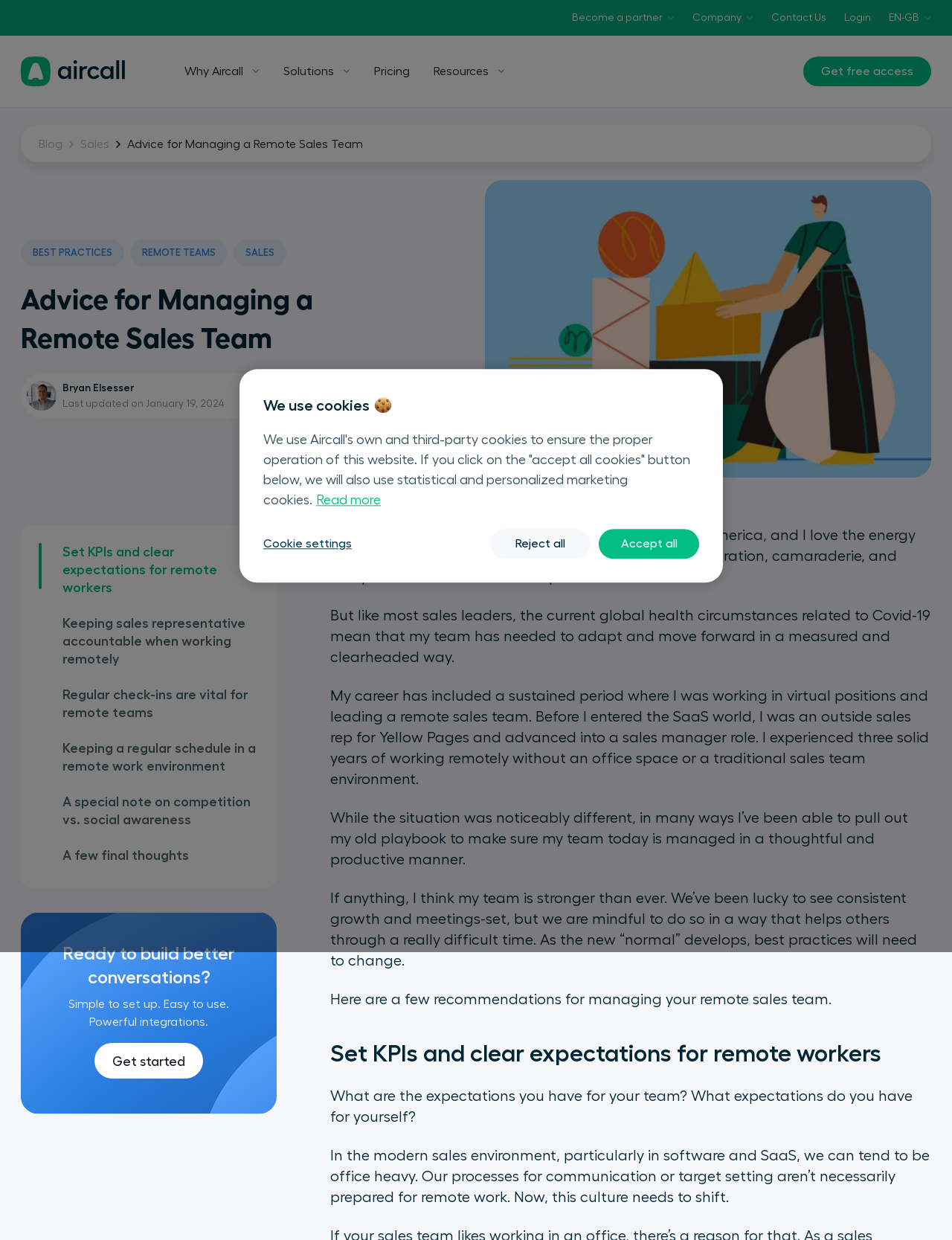Given the description "Become a partner", determine the bounding box of the corresponding UI element.

[0.601, 0.0, 0.709, 0.029]